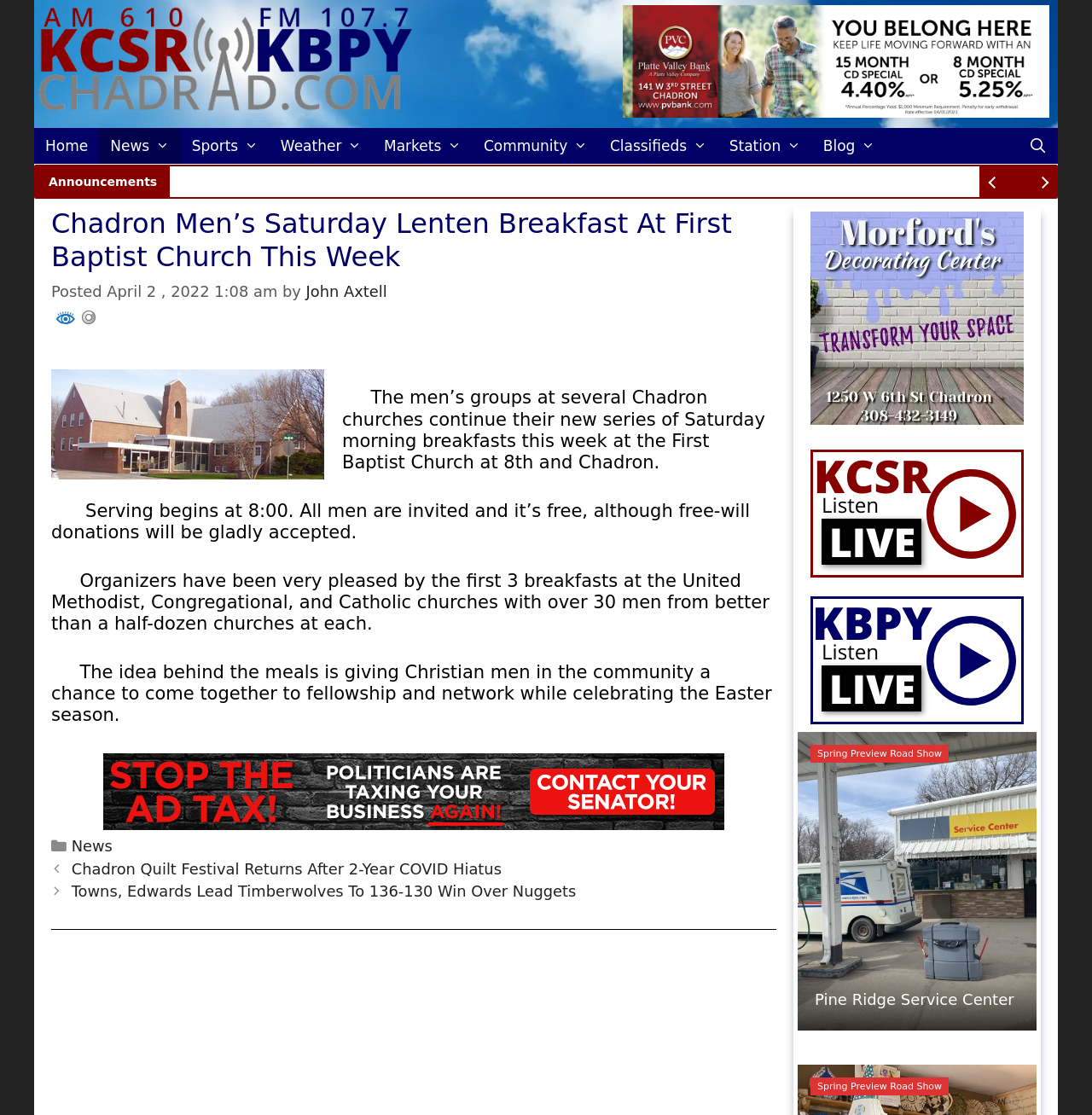Identify the bounding box coordinates for the element you need to click to achieve the following task: "Visit the 'News' category". The coordinates must be four float values ranging from 0 to 1, formatted as [left, top, right, bottom].

[0.065, 0.751, 0.103, 0.767]